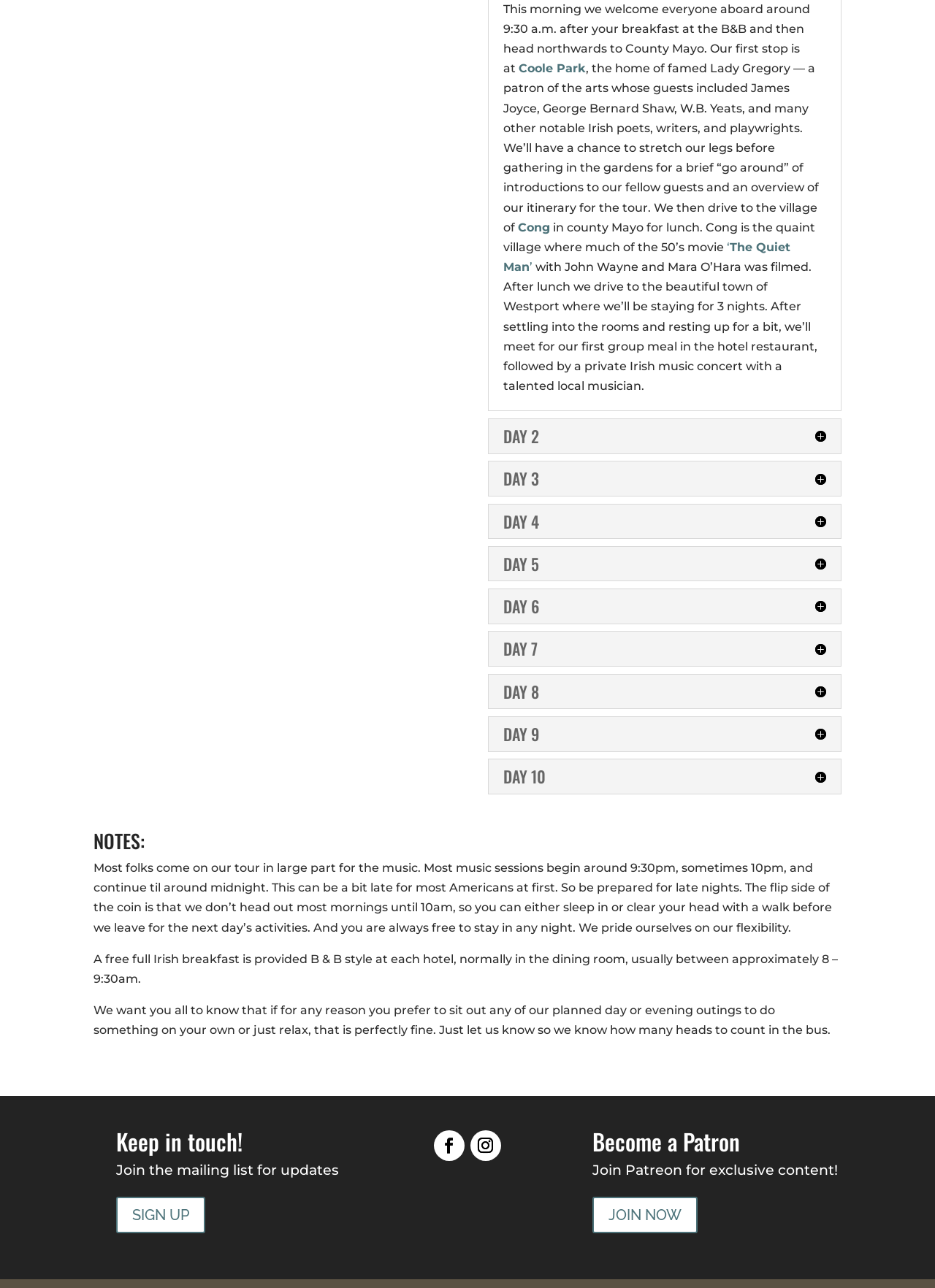For the given element description ‘The Quiet Man’, determine the bounding box coordinates of the UI element. The coordinates should follow the format (top-left x, top-left y, bottom-right x, bottom-right y) and be within the range of 0 to 1.

[0.538, 0.186, 0.845, 0.213]